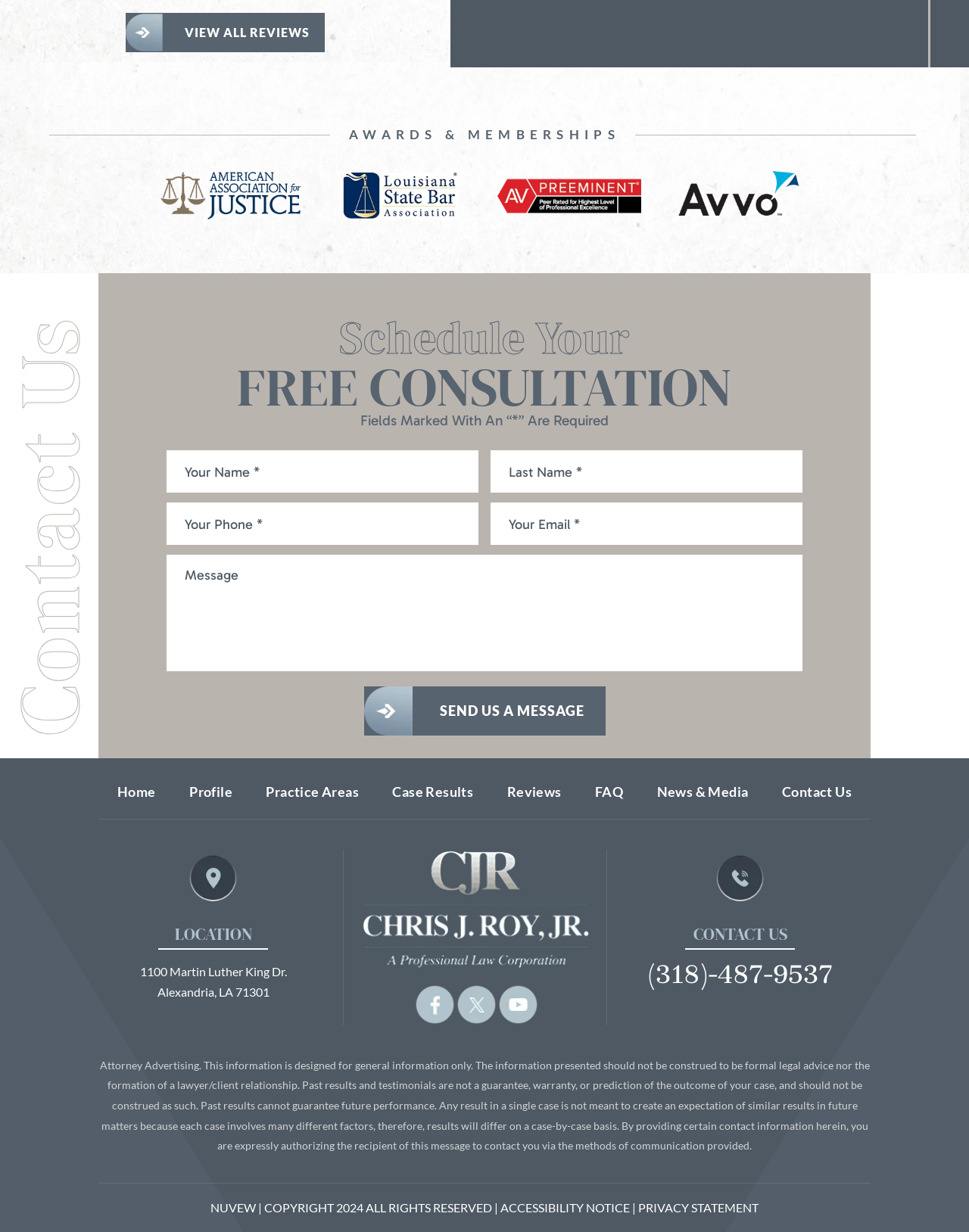How many social media links are present at the bottom of the webpage?
Provide a detailed answer to the question, using the image to inform your response.

At the bottom of the webpage, there are three social media links: 'fb', 'tw', and 'yb'. These links are likely used to connect to the law firm's social media profiles.